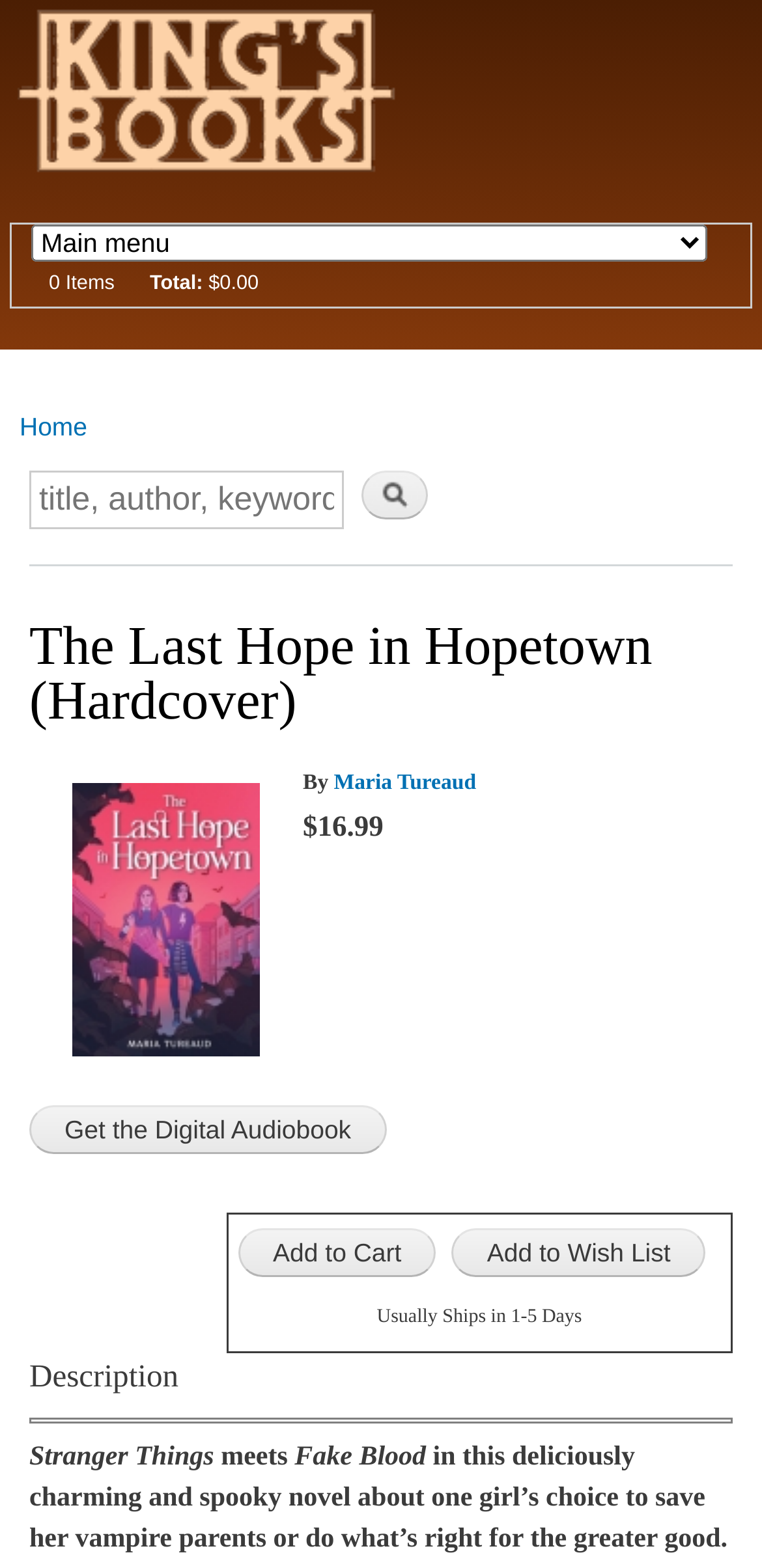Please locate the bounding box coordinates of the element that should be clicked to complete the given instruction: "Add to Cart".

[0.312, 0.783, 0.573, 0.815]